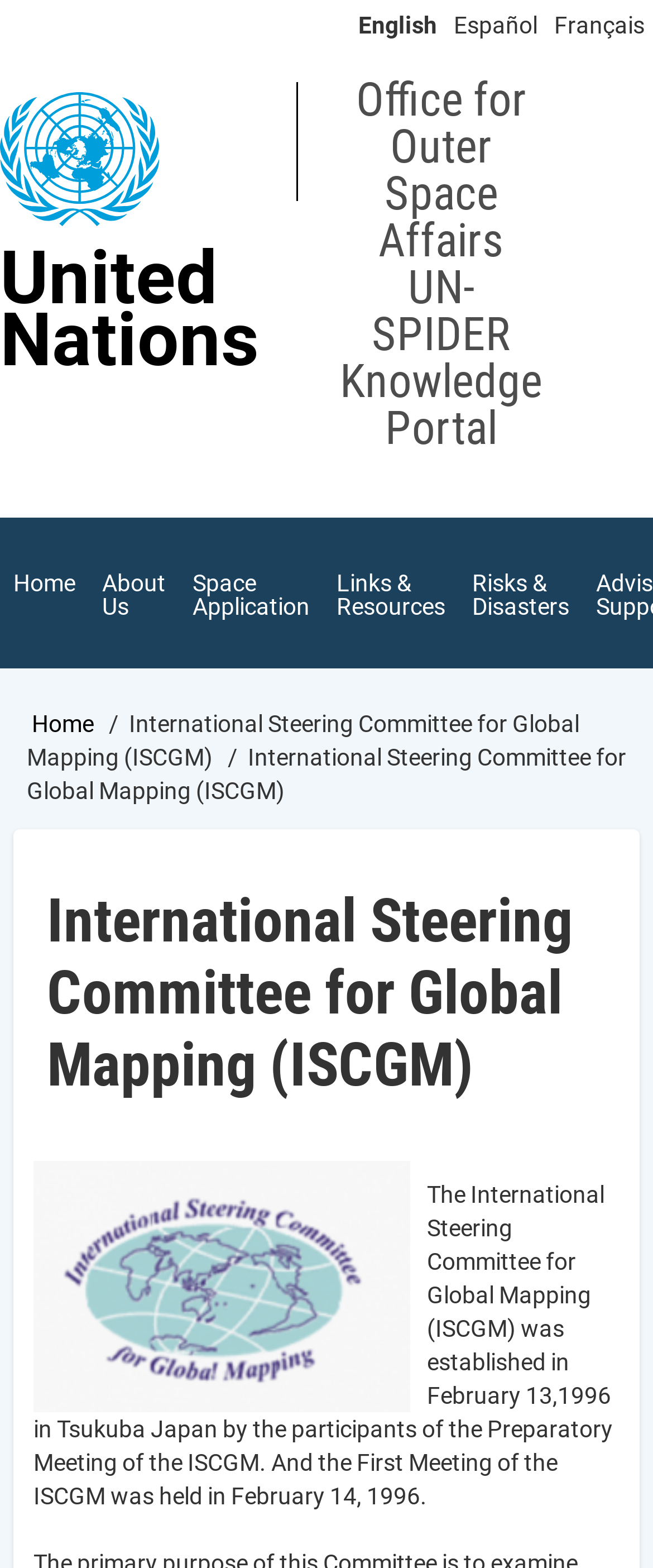Please determine the bounding box coordinates, formatted as (top-left x, top-left y, bottom-right x, bottom-right y), with all values as floating point numbers between 0 and 1. Identify the bounding box of the region described as: Risks & Disasters

[0.703, 0.347, 0.892, 0.411]